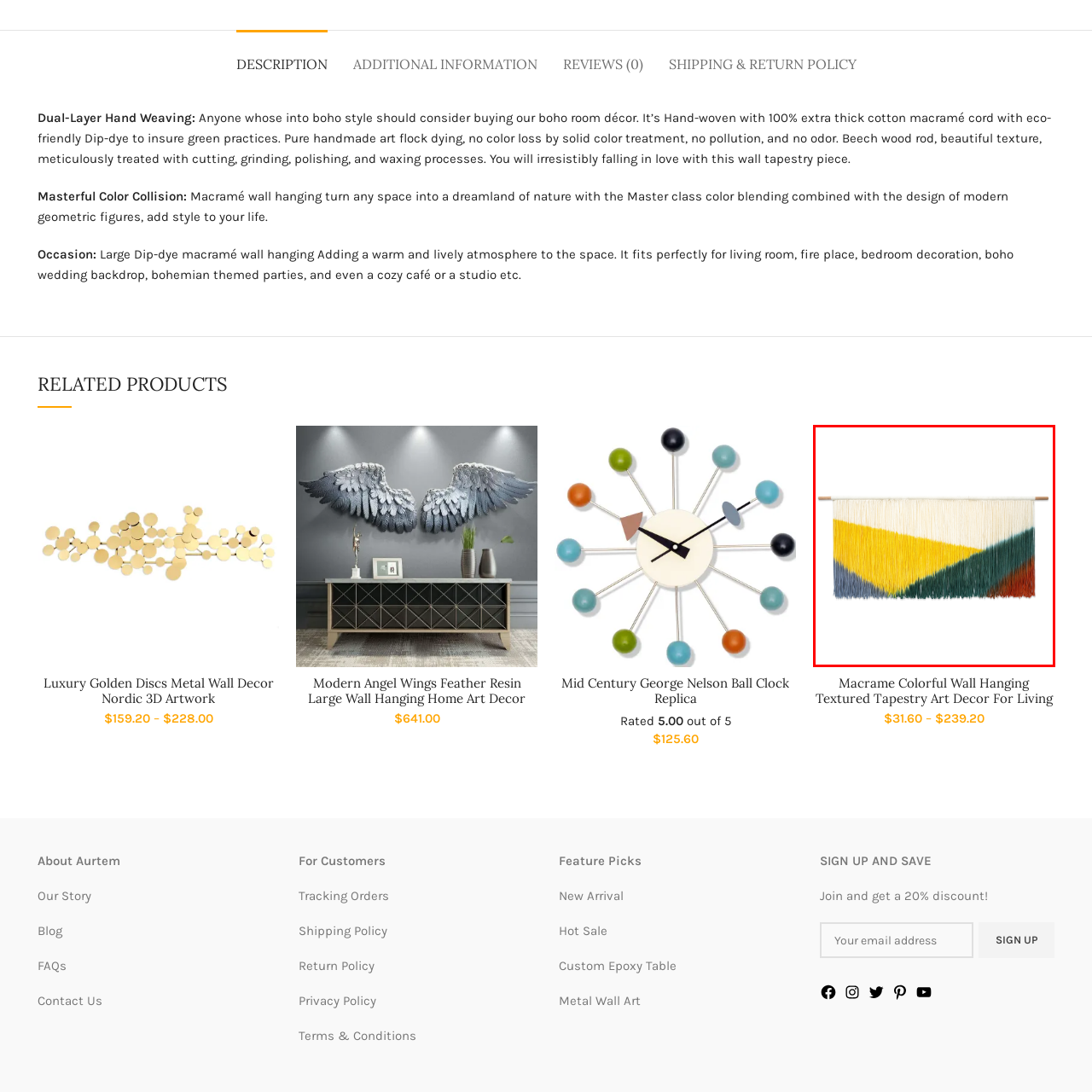Observe the image confined by the red frame and answer the question with a single word or phrase:
What is the primary function of the wall tapestry?

Decorative focal point